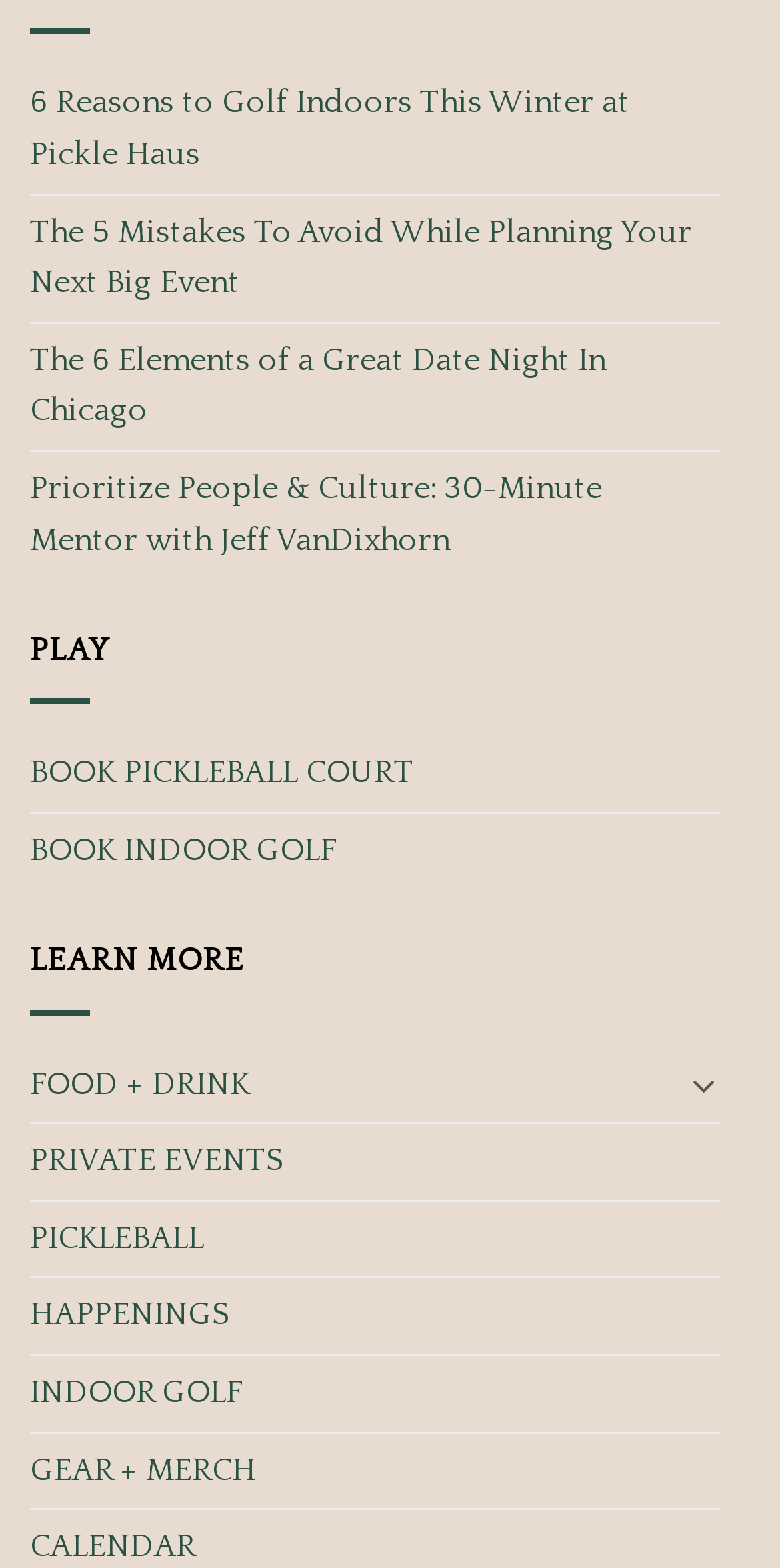Determine the bounding box coordinates of the element that should be clicked to execute the following command: "Read about 6 reasons to golf indoors this winter".

[0.038, 0.043, 0.923, 0.123]